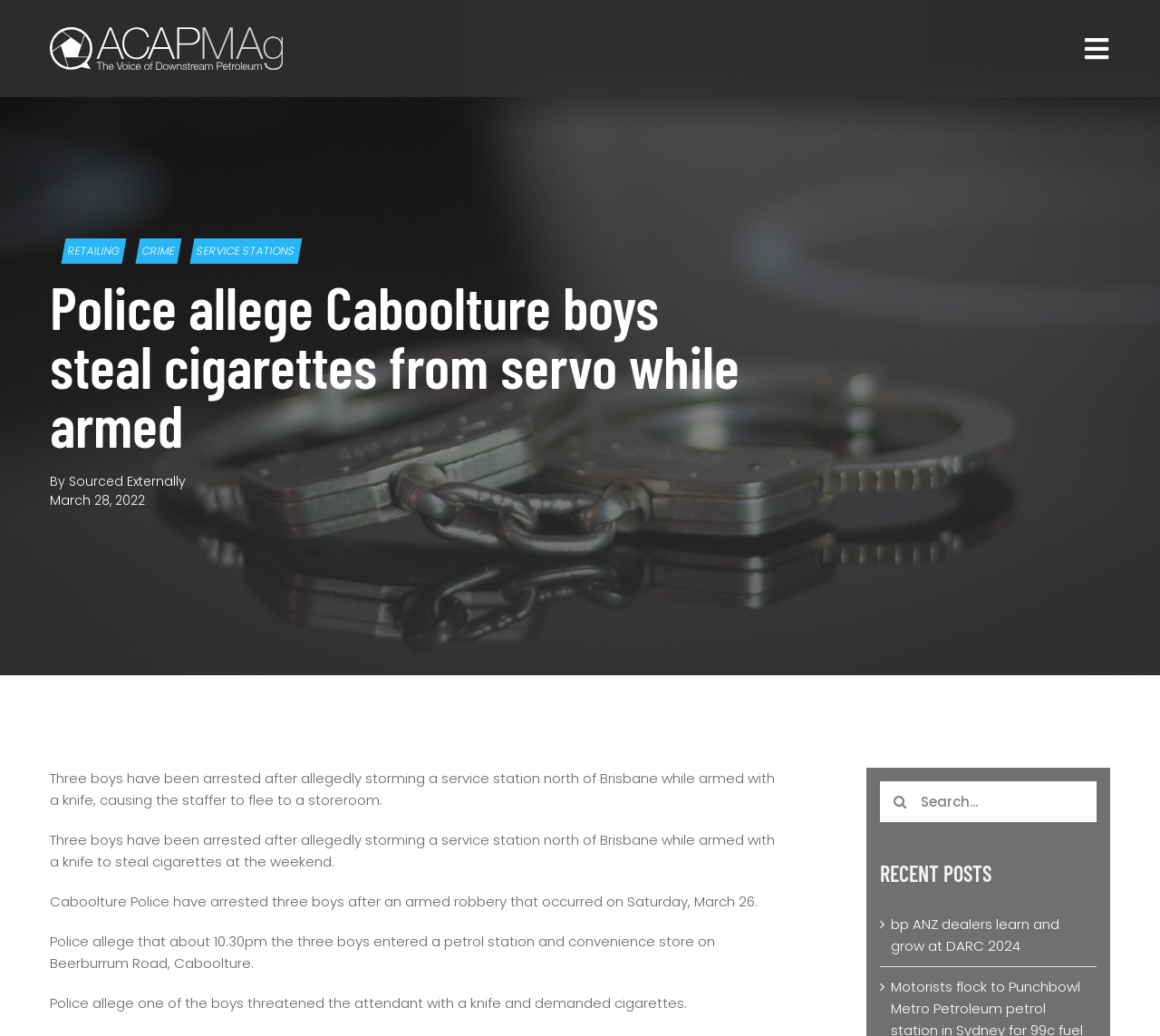Please identify the bounding box coordinates of the clickable area that will allow you to execute the instruction: "Click the 'CRIME' link".

[0.116, 0.23, 0.156, 0.255]